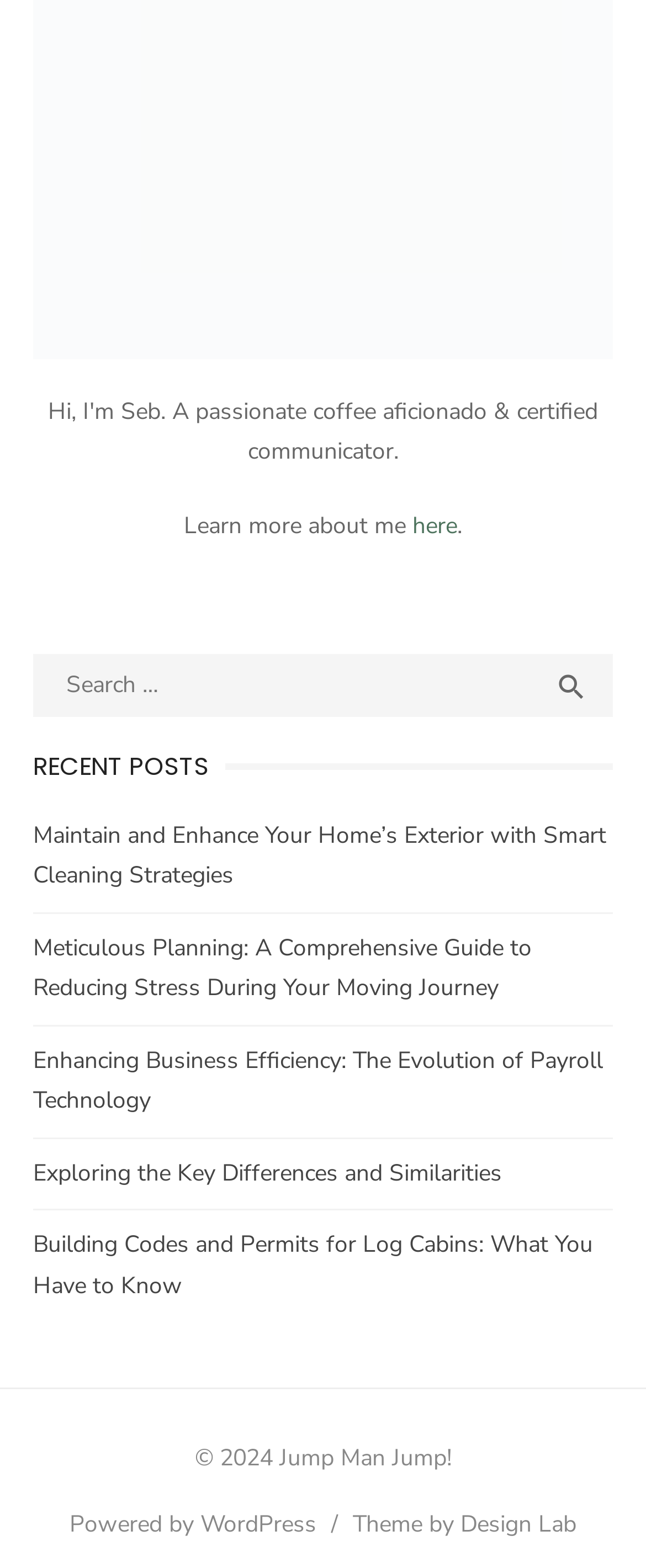Please provide a one-word or phrase answer to the question: 
How many links are there in the recent posts section?

5